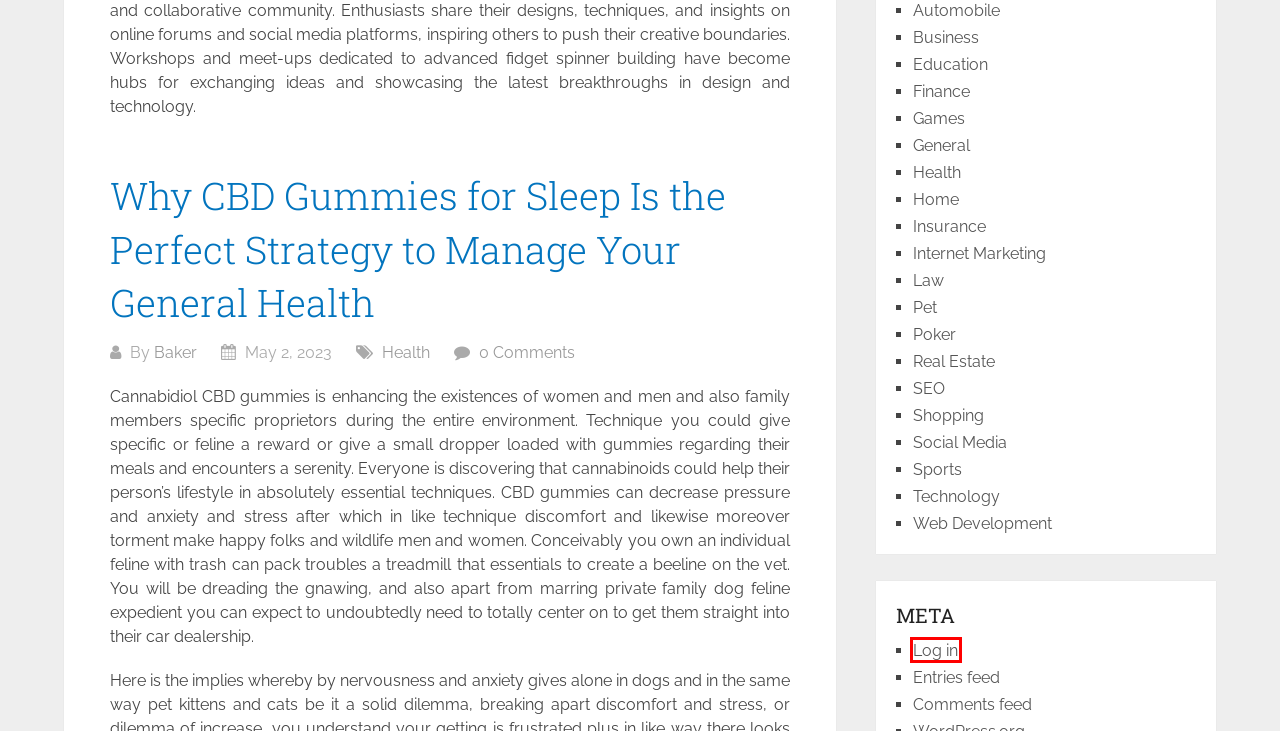You have been given a screenshot of a webpage, where a red bounding box surrounds a UI element. Identify the best matching webpage description for the page that loads after the element in the bounding box is clicked. Options include:
A. July 2022 – Fair Place Award
B. Why CBD Gummies for Sleep Is the Perfect Strategy to Manage Your General Health – Fair Place Award
C. Real Estate – Fair Place Award
D. Human verification
E. Epic Elegance – Creating Unforgettable Moments in Your Quinceañera Venue – Fair Place Award
F. Automobile – Fair Place Award
G. The Features of Successful Physician Assistant – Goodness – Fair Place Award
H. Games – Fair Place Award

D